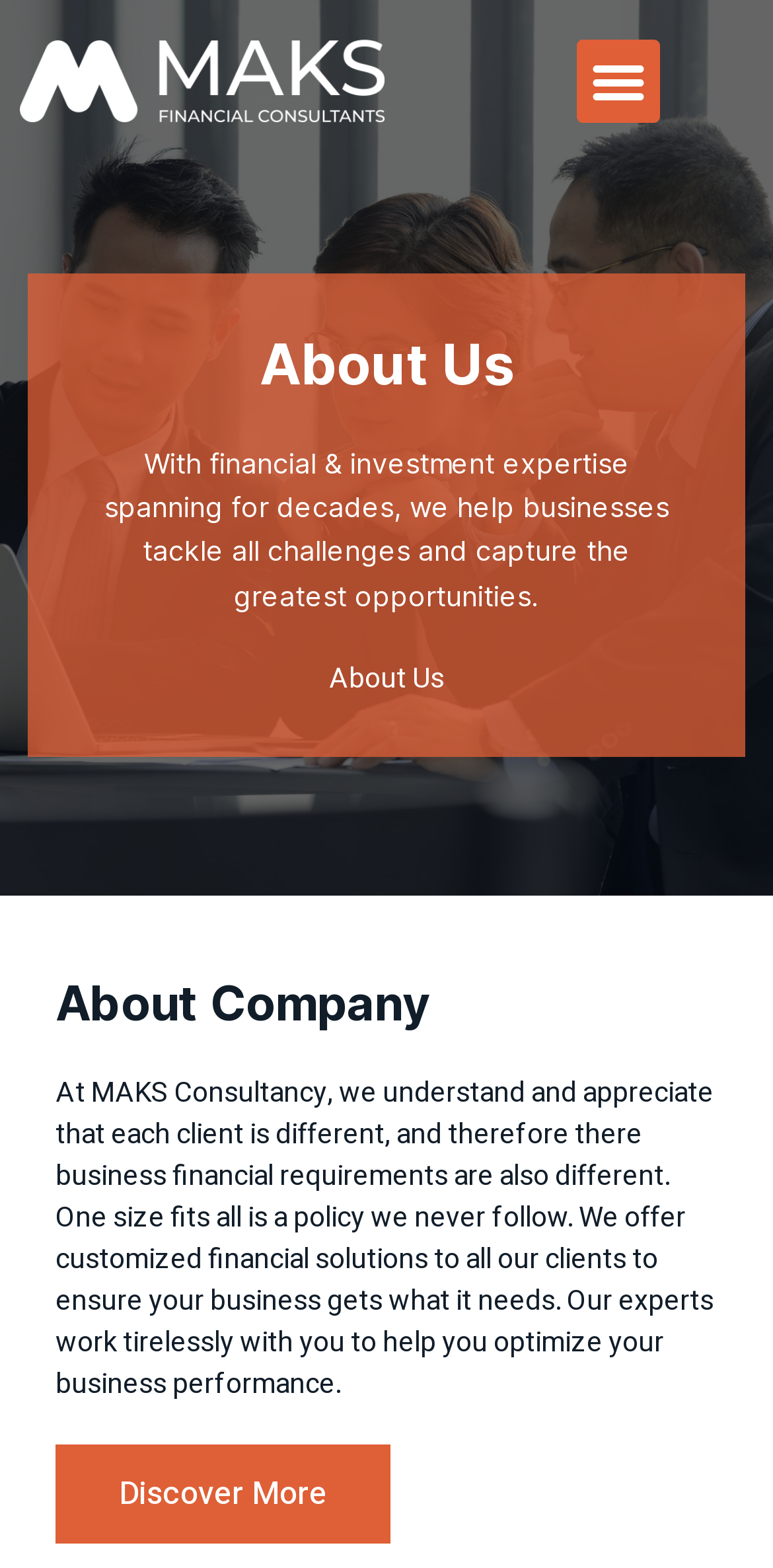What is the relationship between the company and its clients?
Can you give a detailed and elaborate answer to the question?

The text states, 'Our experts work tirelessly with you to help you optimize your business performance.' This suggests that the company has a collaborative relationship with its clients, working closely with them to achieve their goals.